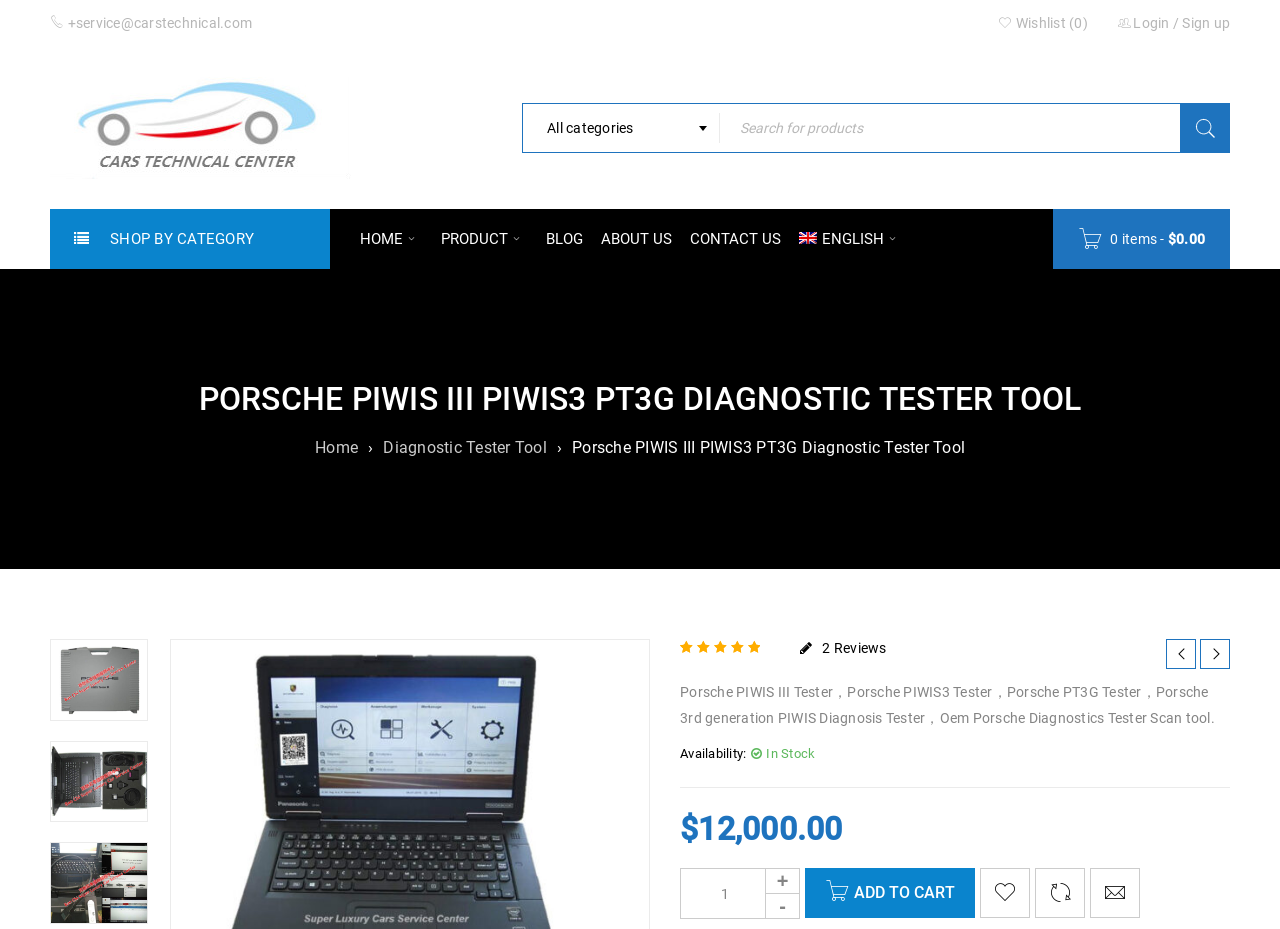Identify the bounding box of the HTML element described here: "name="s" placeholder="Search for products"". Provide the coordinates as four float numbers between 0 and 1: [left, top, right, bottom].

[0.563, 0.111, 0.961, 0.165]